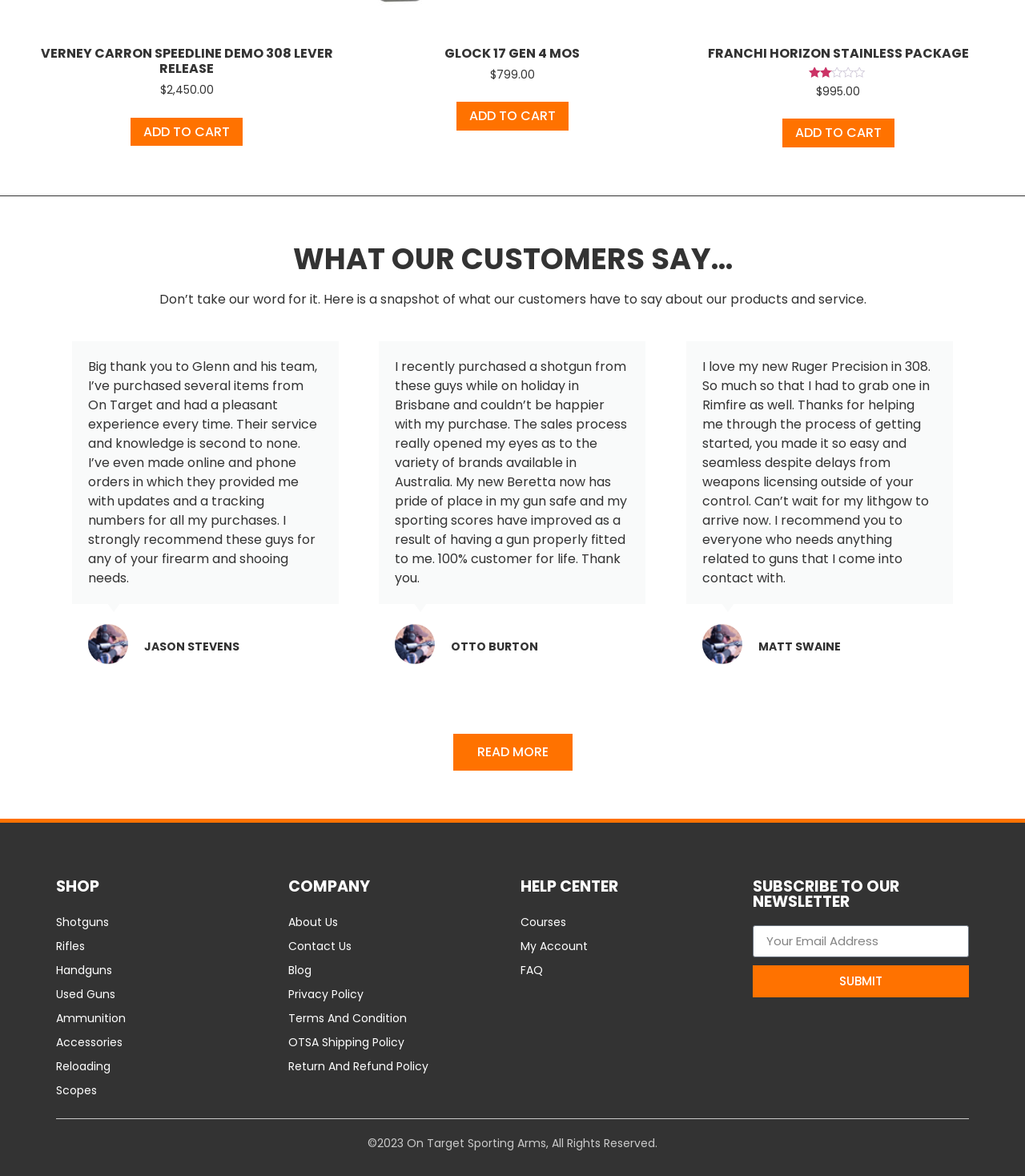Respond to the following question using a concise word or phrase: 
How many categories are listed under the 'SHOP' heading?

9